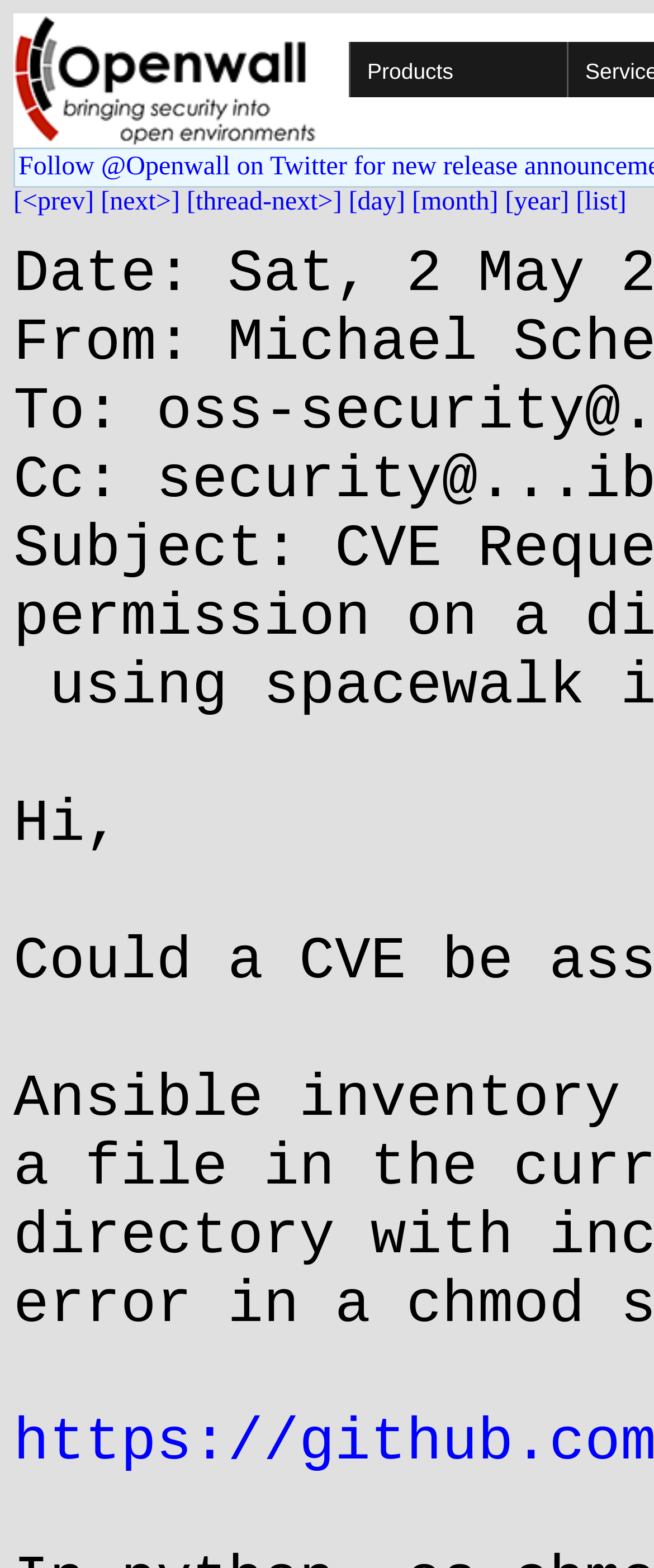How many navigation links are there above the main content?
Provide a detailed answer to the question using information from the image.

I counted the number of link elements with descriptive text above the main content area, and found 7 links: '[<prev]', '[next>]', '[thread-next>]', '[day]', '[month]', '[year]', and '[list]'. These links are likely used for navigation.